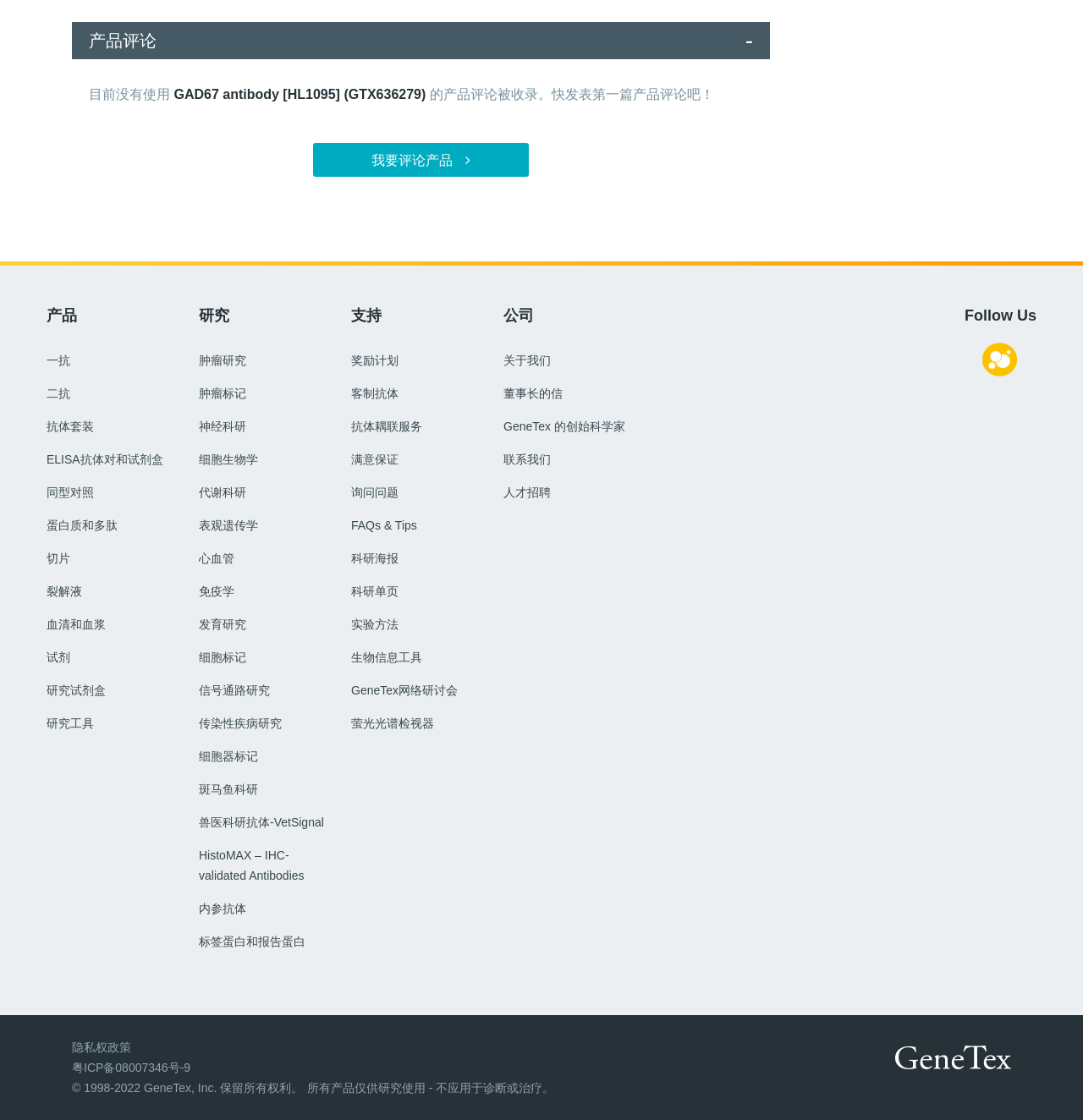Determine the bounding box coordinates of the clickable region to follow the instruction: "Read the related post about Darnall Army Medical Center".

None